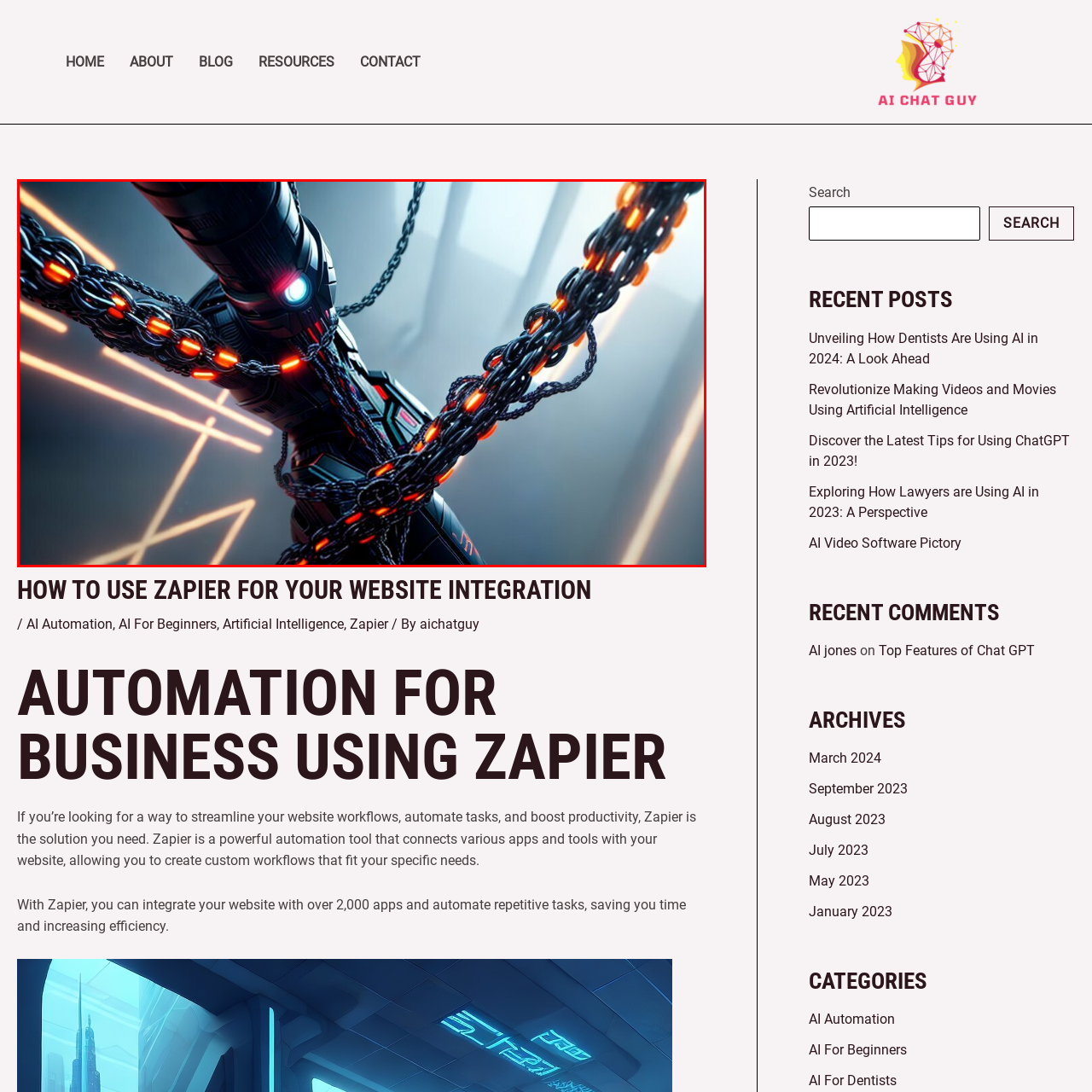What colors are the lights pulsing along the chains? Look at the image outlined by the red bounding box and provide a succinct answer in one word or a brief phrase.

Red and blue